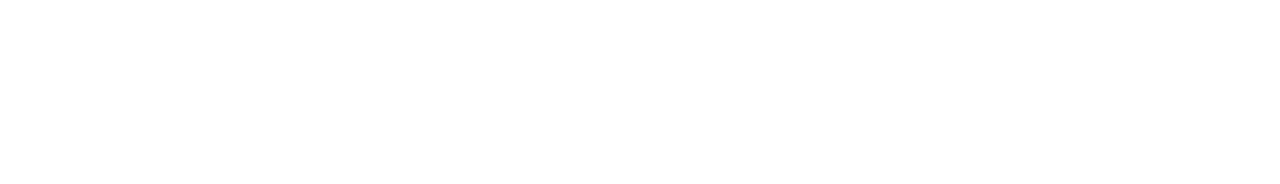Find the bounding box coordinates for the HTML element specified by: "About us".

[0.159, 0.121, 0.207, 0.213]